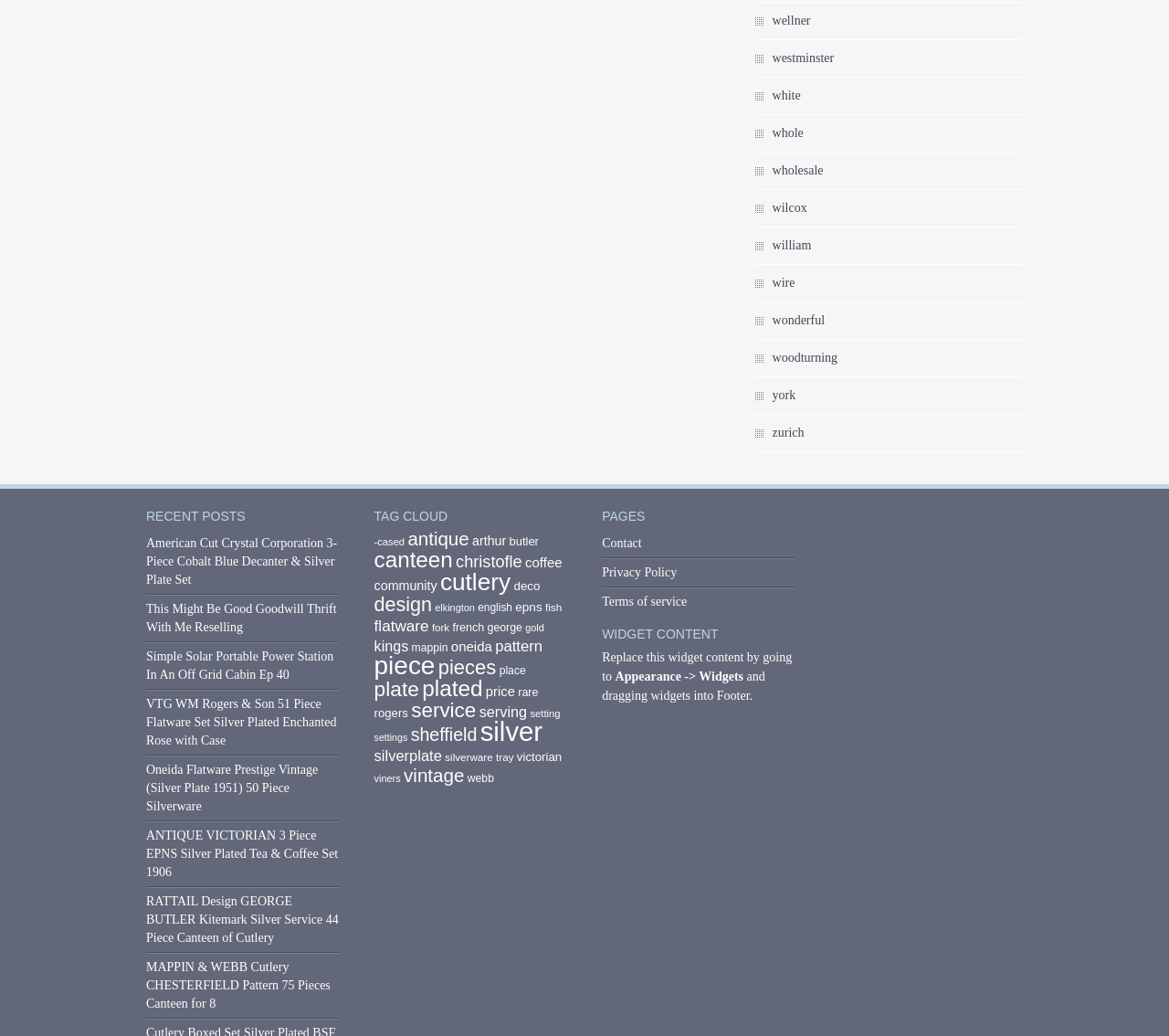What is the category of the posts listed?
Please provide a single word or phrase answer based on the image.

Recent Posts